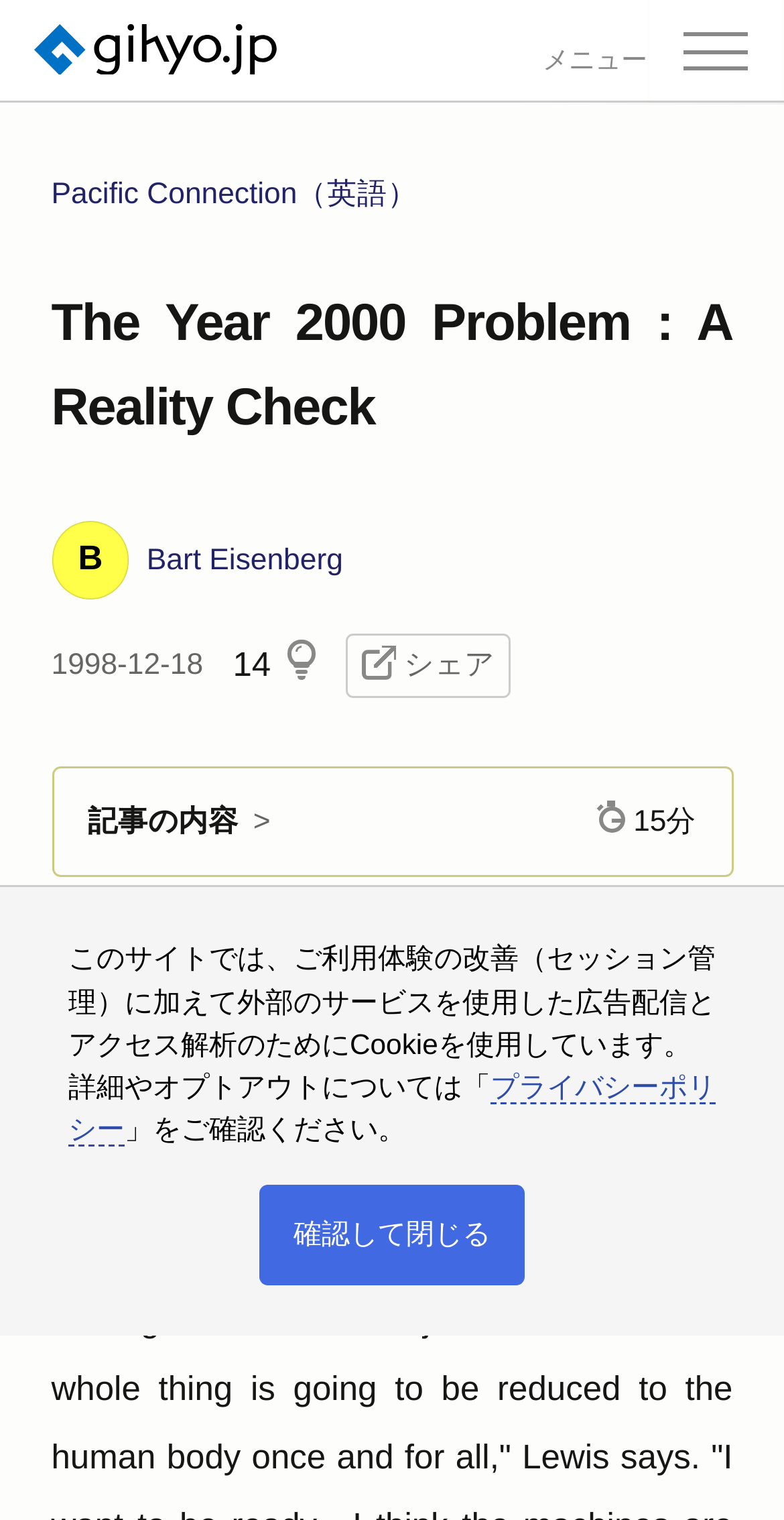Please identify the bounding box coordinates of the element that needs to be clicked to perform the following instruction: "Share the article".

[0.505, 0.427, 0.631, 0.449]